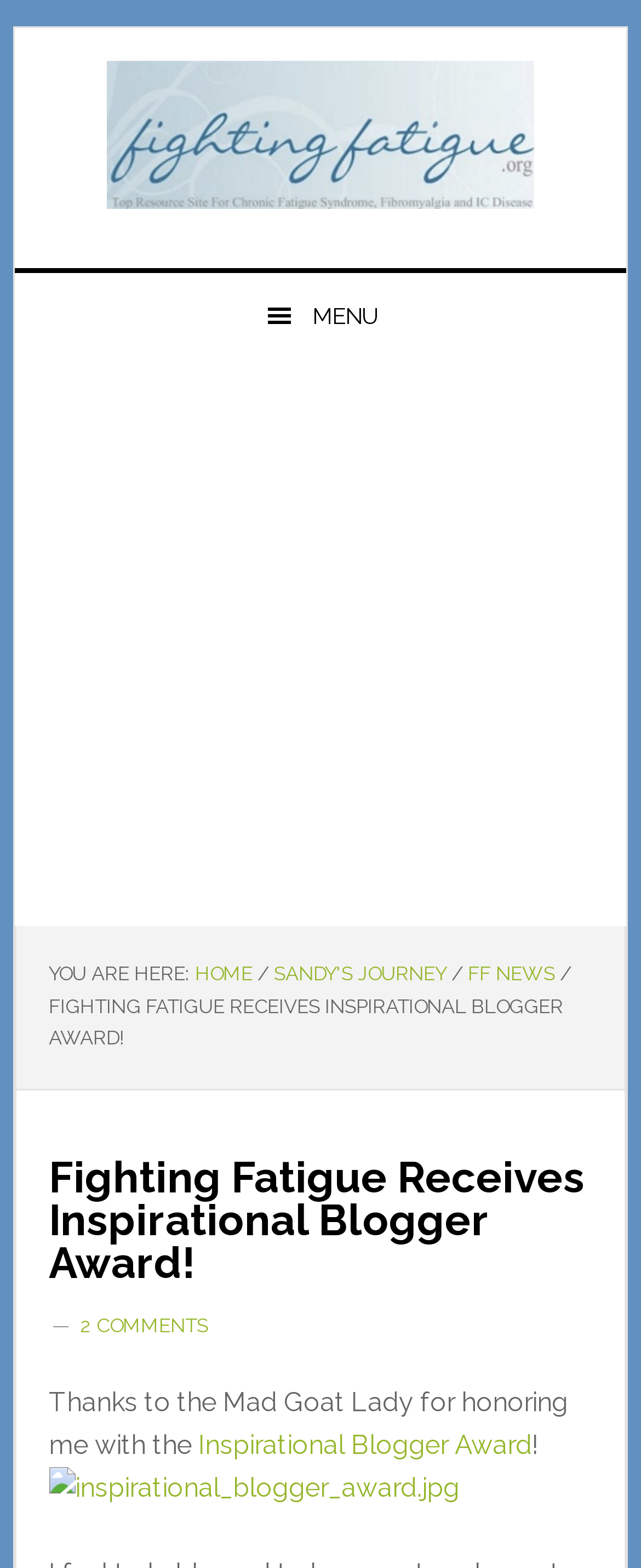Please provide the bounding box coordinates for the element that needs to be clicked to perform the instruction: "Click the 'CHRONIC FATIGUE SYNDROME' link". The coordinates must consist of four float numbers between 0 and 1, formatted as [left, top, right, bottom].

[0.023, 0.039, 0.977, 0.133]